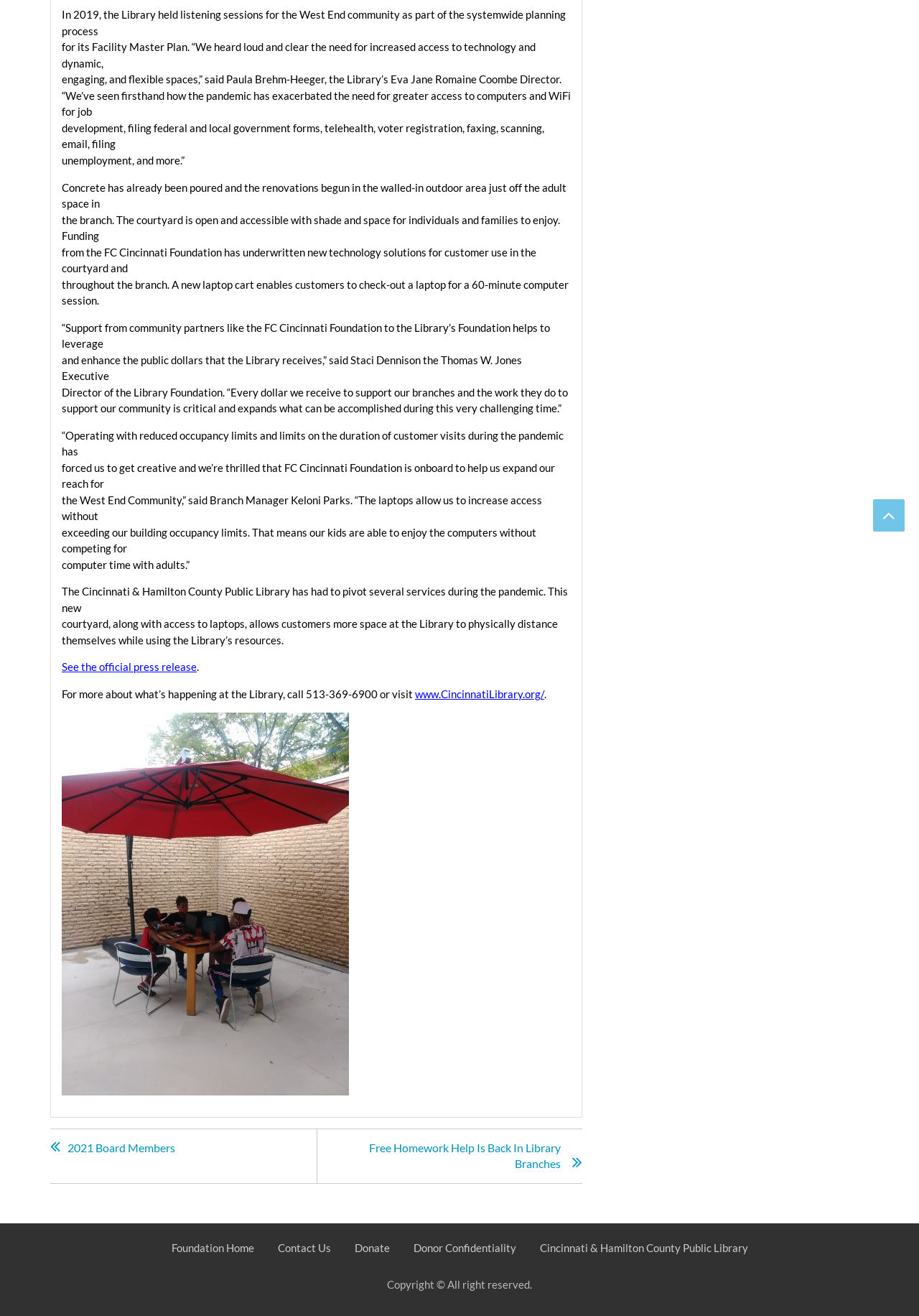Bounding box coordinates must be specified in the format (top-left x, top-left y, bottom-right x, bottom-right y). All values should be floating point numbers between 0 and 1. What are the bounding box coordinates of the UI element described as: Contact Us

[0.29, 0.941, 0.371, 0.957]